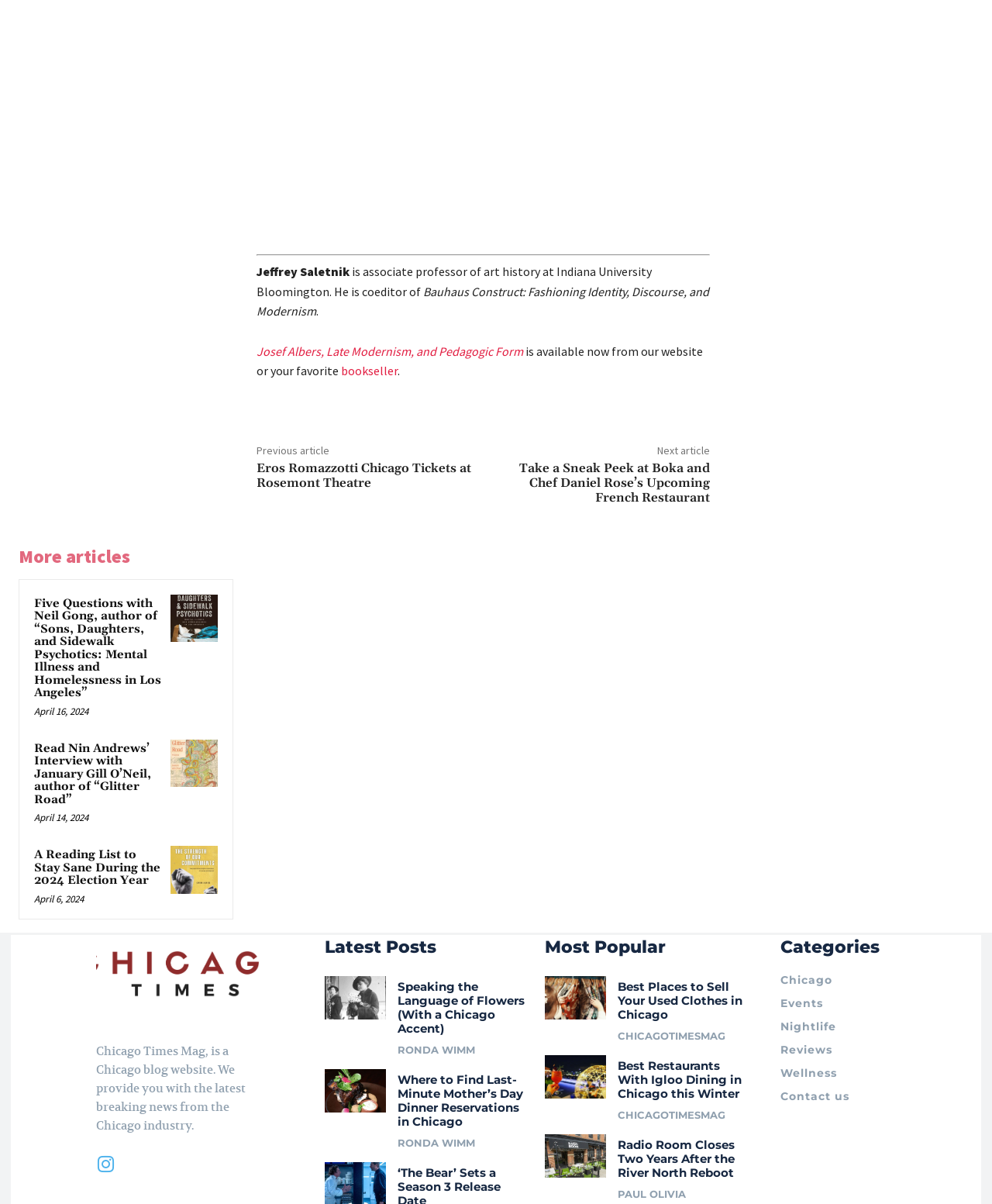Can you find the bounding box coordinates of the area I should click to execute the following instruction: "Check out the latest article"?

[0.259, 0.382, 0.475, 0.408]